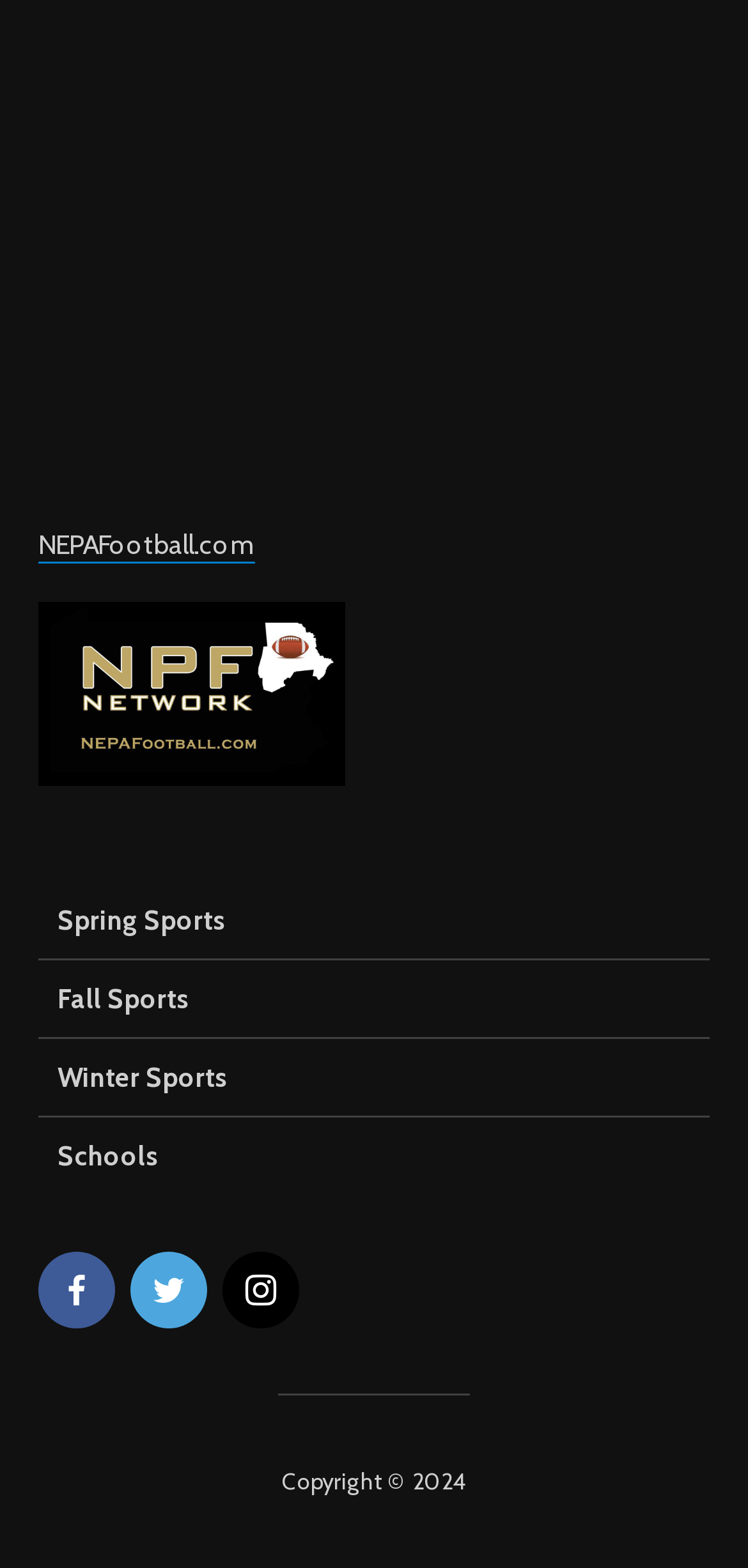How many social media links are there?
Utilize the information in the image to give a detailed answer to the question.

There are three social media links located at the bottom of the webpage, which are Facebook, Twitter, and Instagram, represented by their respective icons.